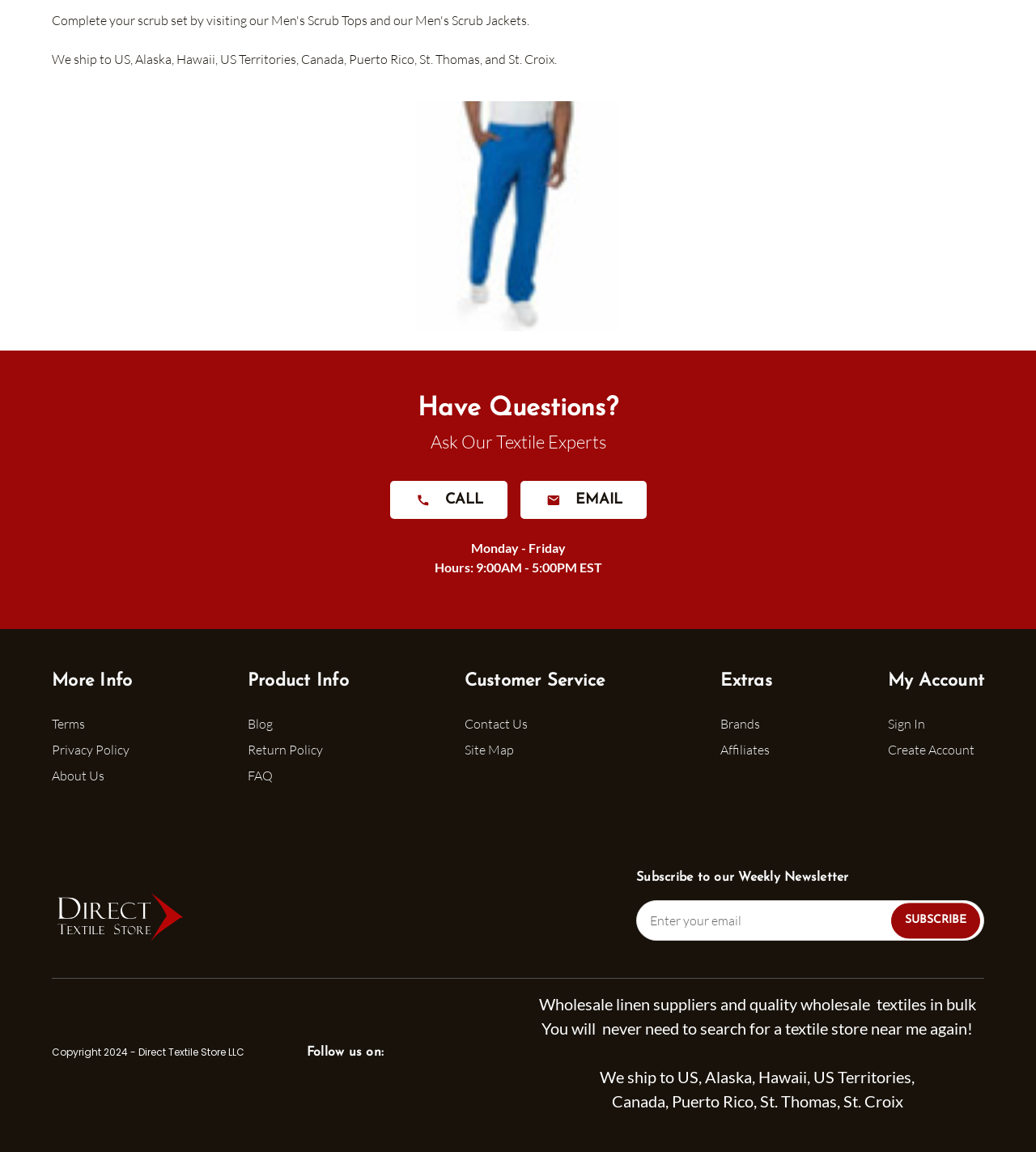Determine the bounding box coordinates of the region I should click to achieve the following instruction: "Follow us on Facebook". Ensure the bounding box coordinates are four float numbers between 0 and 1, i.e., [left, top, right, bottom].

[0.383, 0.906, 0.399, 0.921]